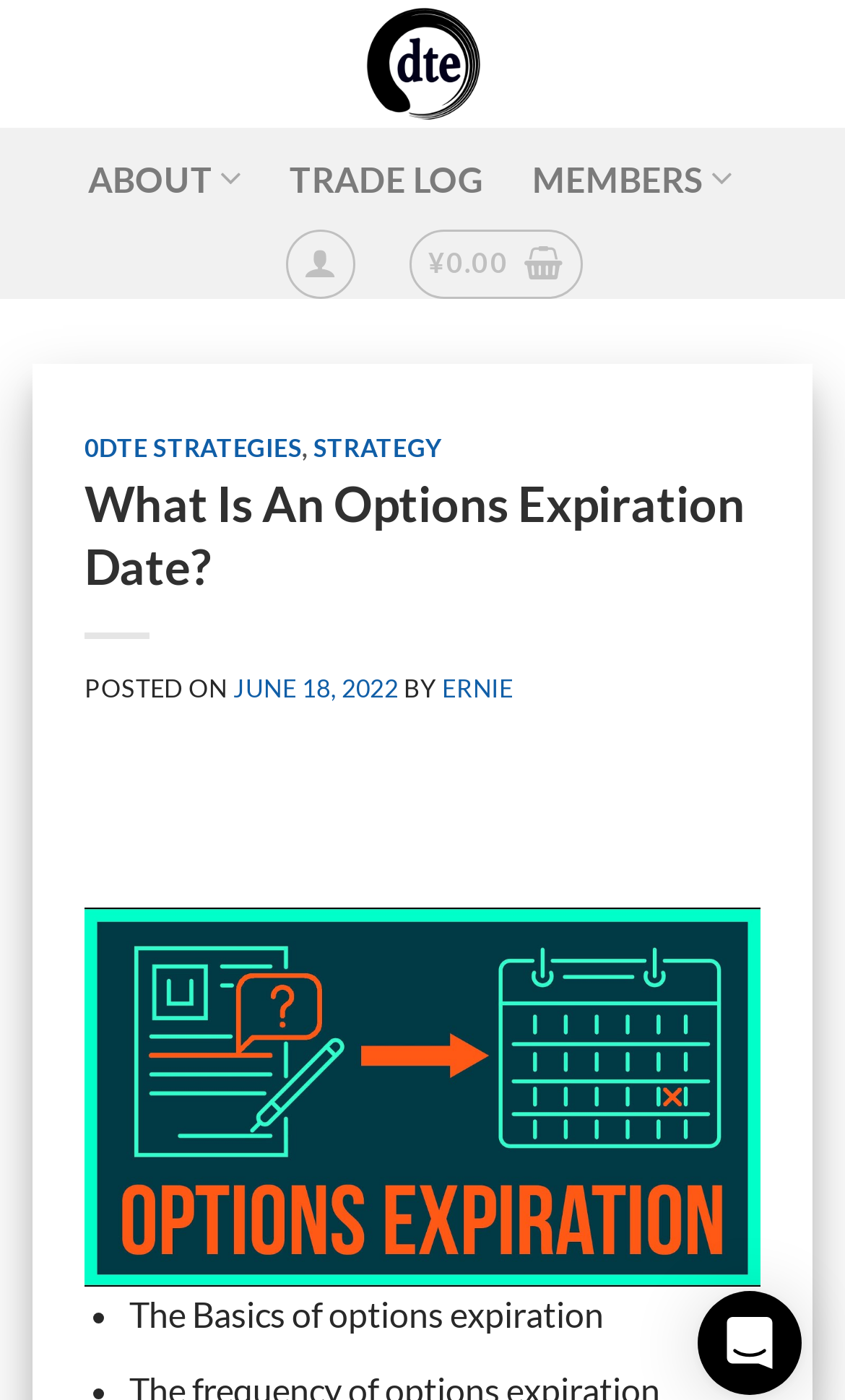Based on the image, give a detailed response to the question: Who is the author of the latest article?

The author of the latest article can be found in the main content section of the webpage, where it says 'BY Ernie' below the article title.